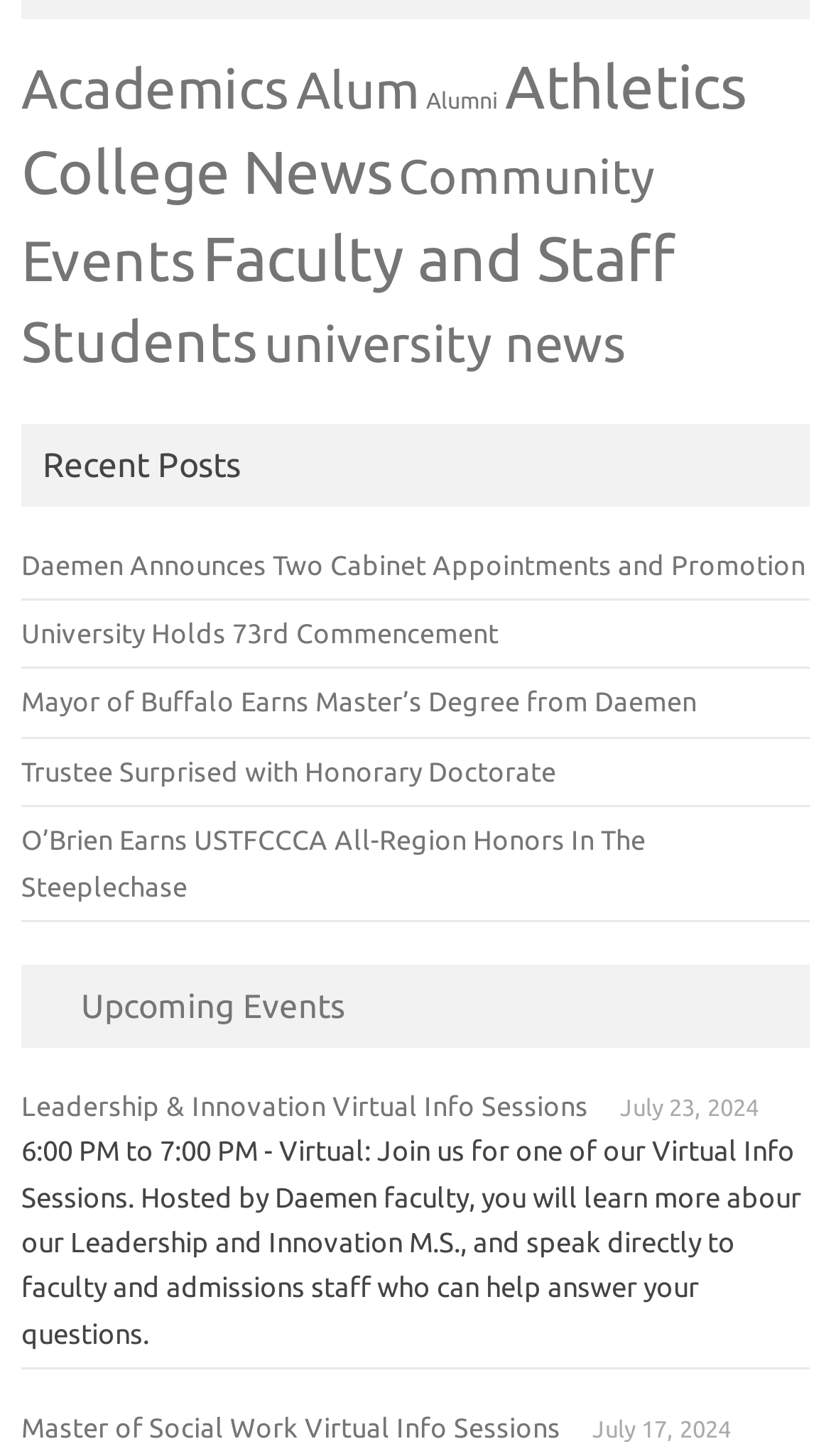Identify the bounding box coordinates for the UI element described as: "Trustee Surprised with Honorary Doctorate". The coordinates should be provided as four floats between 0 and 1: [left, top, right, bottom].

[0.026, 0.519, 0.669, 0.539]